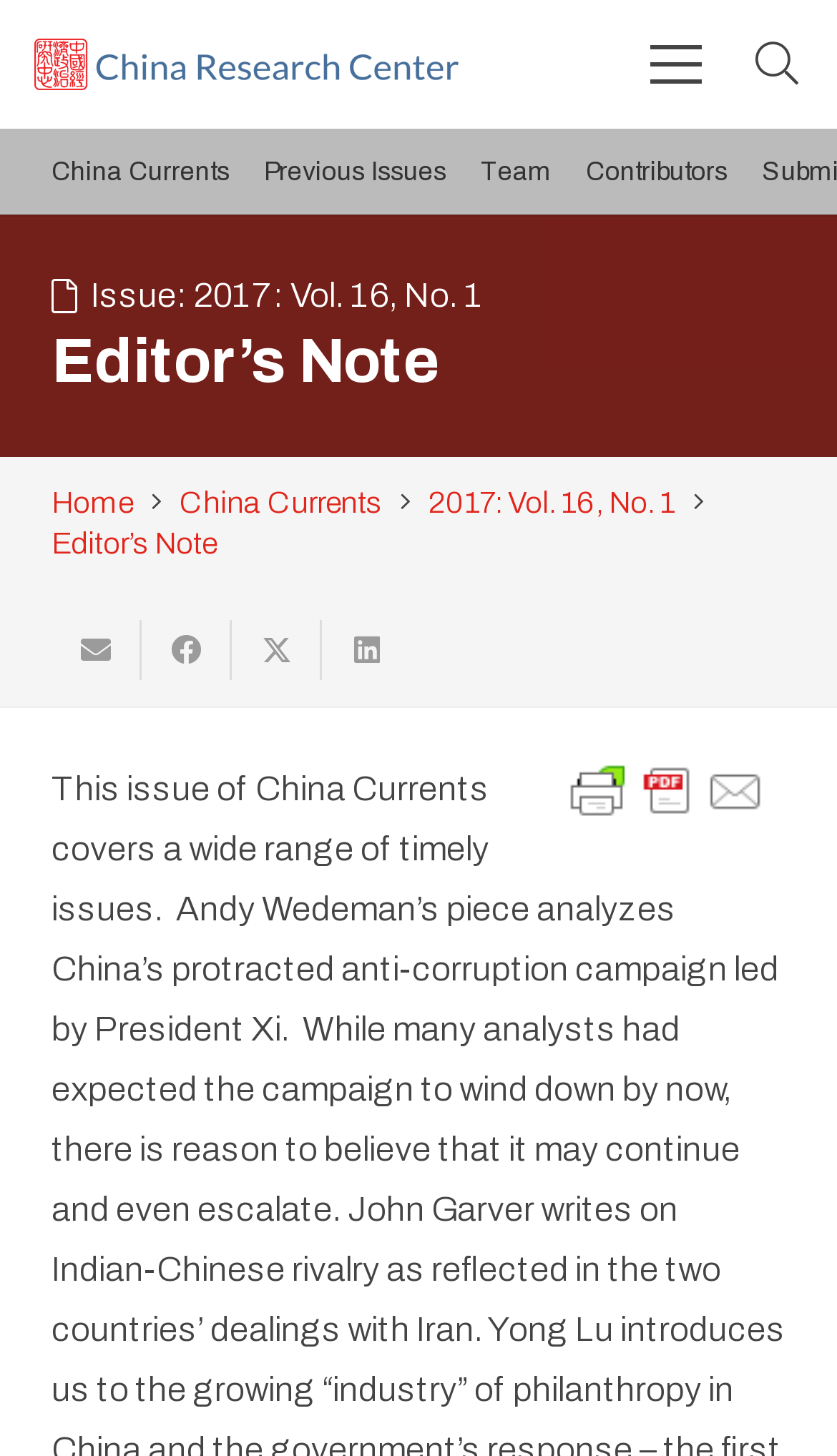Please respond to the question using a single word or phrase:
What is the title of the current issue?

2017: Vol. 16, No. 1